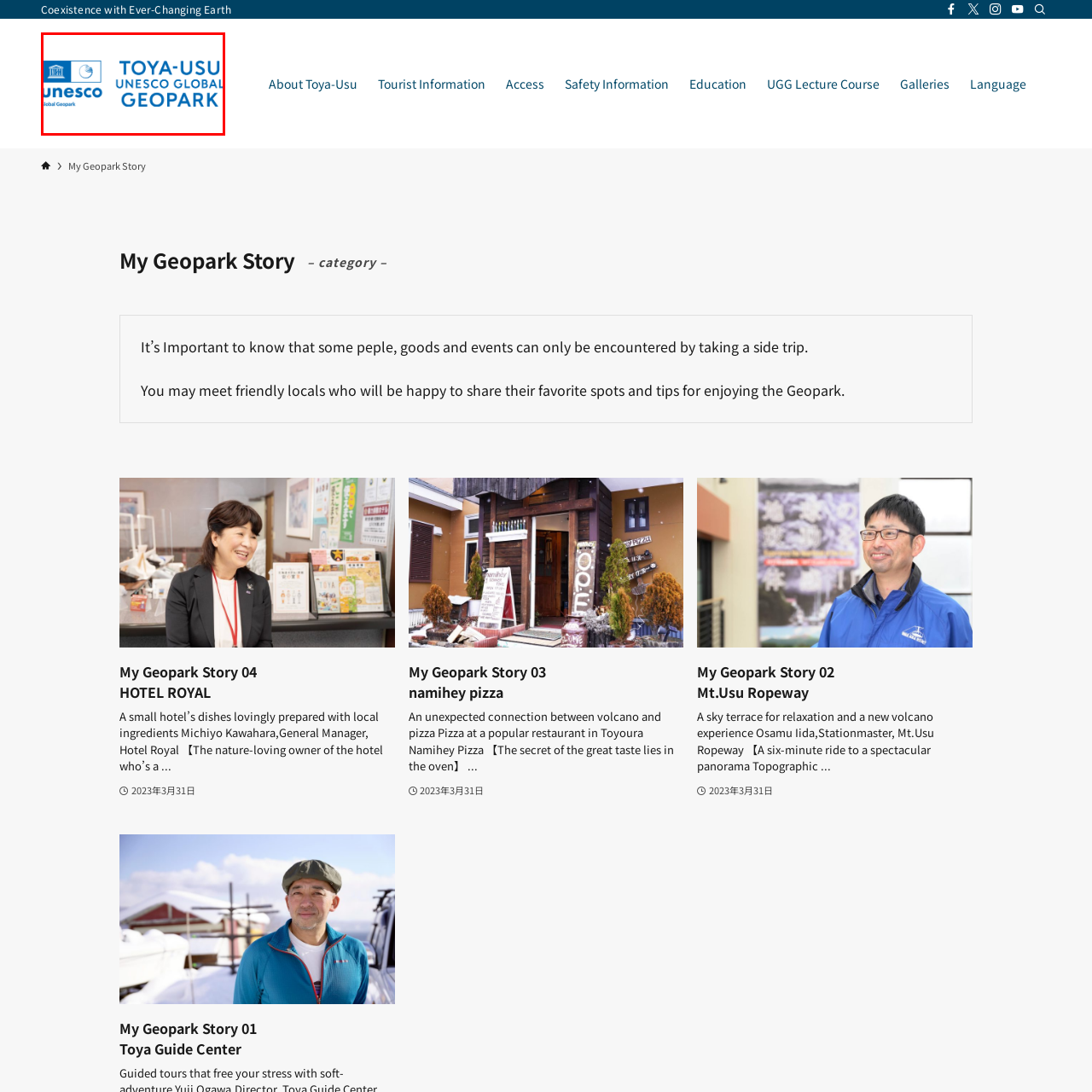Look at the image inside the red box and answer the question with a single word or phrase:
What type of landscapes is the Toya-Usu Geopark known for?

Volcanic